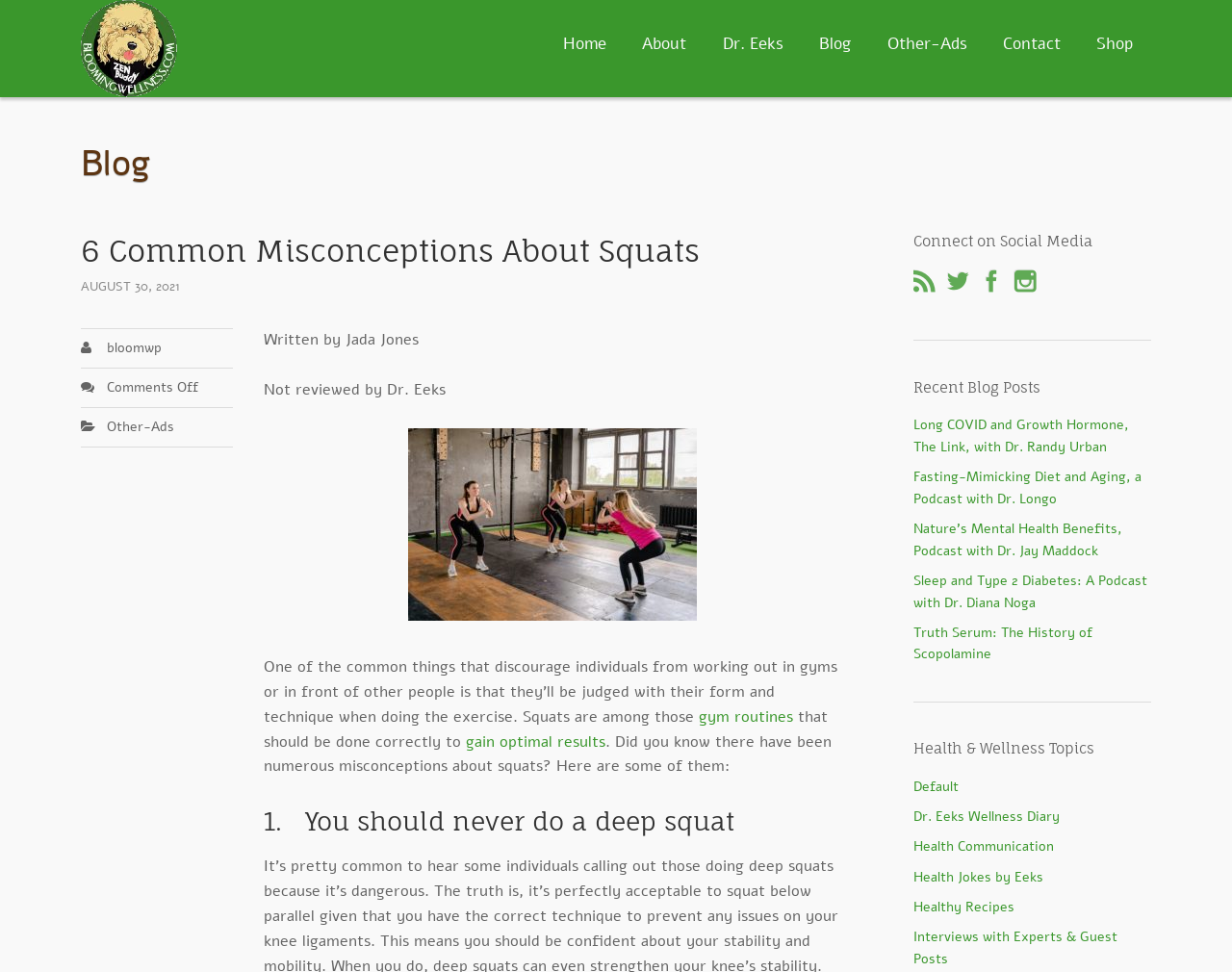Based on the element description, predict the bounding box coordinates (top-left x, top-left y, bottom-right x, bottom-right y) for the UI element in the screenshot: Health Jokes by Eeks

[0.742, 0.893, 0.847, 0.911]